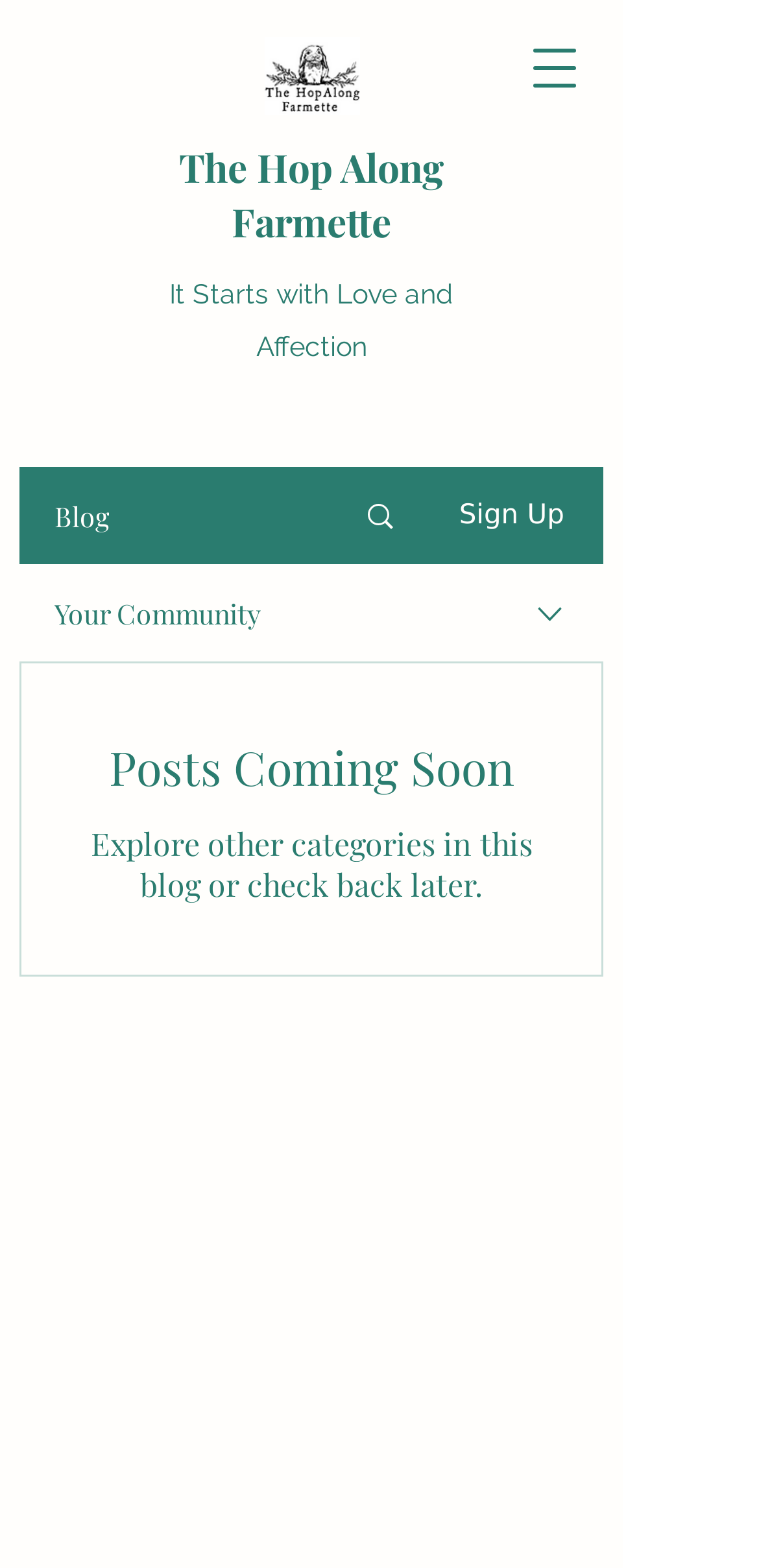Please examine the image and answer the question with a detailed explanation:
Is the community section customizable?

I noticed the button 'Open navigation menu' and the combobox which suggests that the community section can be customized or configured.